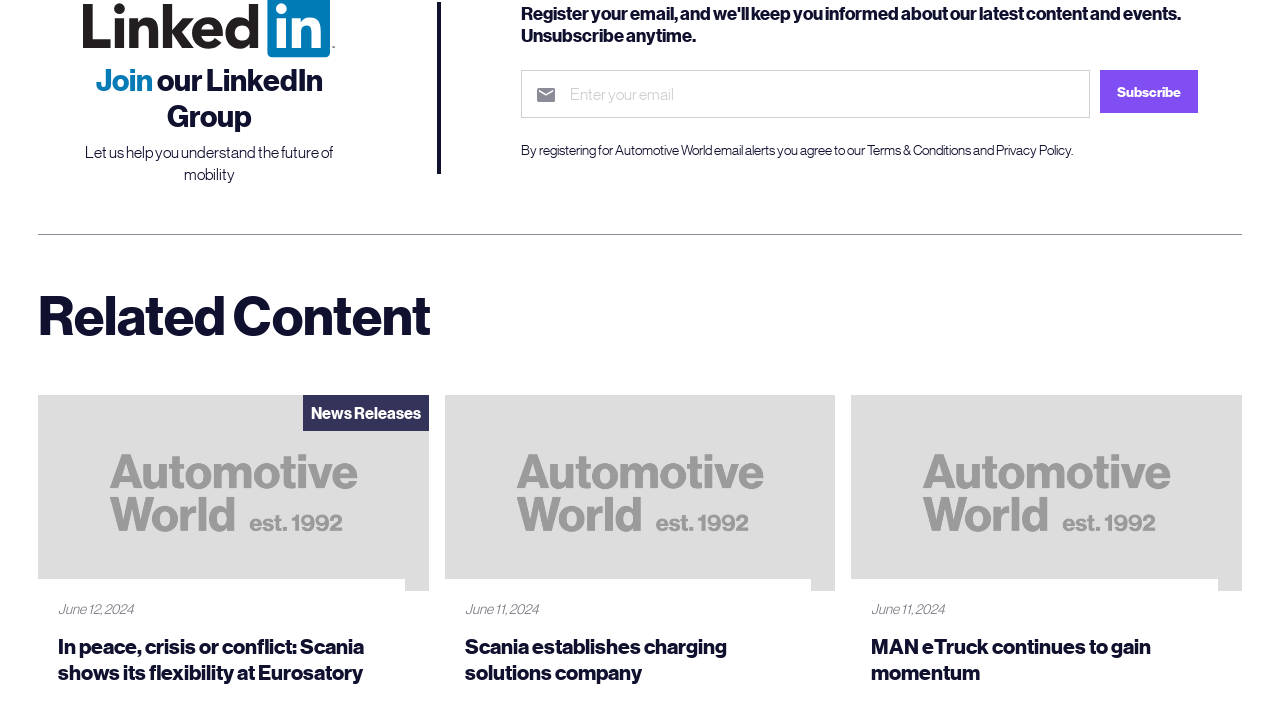Predict the bounding box of the UI element based on this description: "value="Subscribe"".

[0.859, 0.099, 0.936, 0.161]